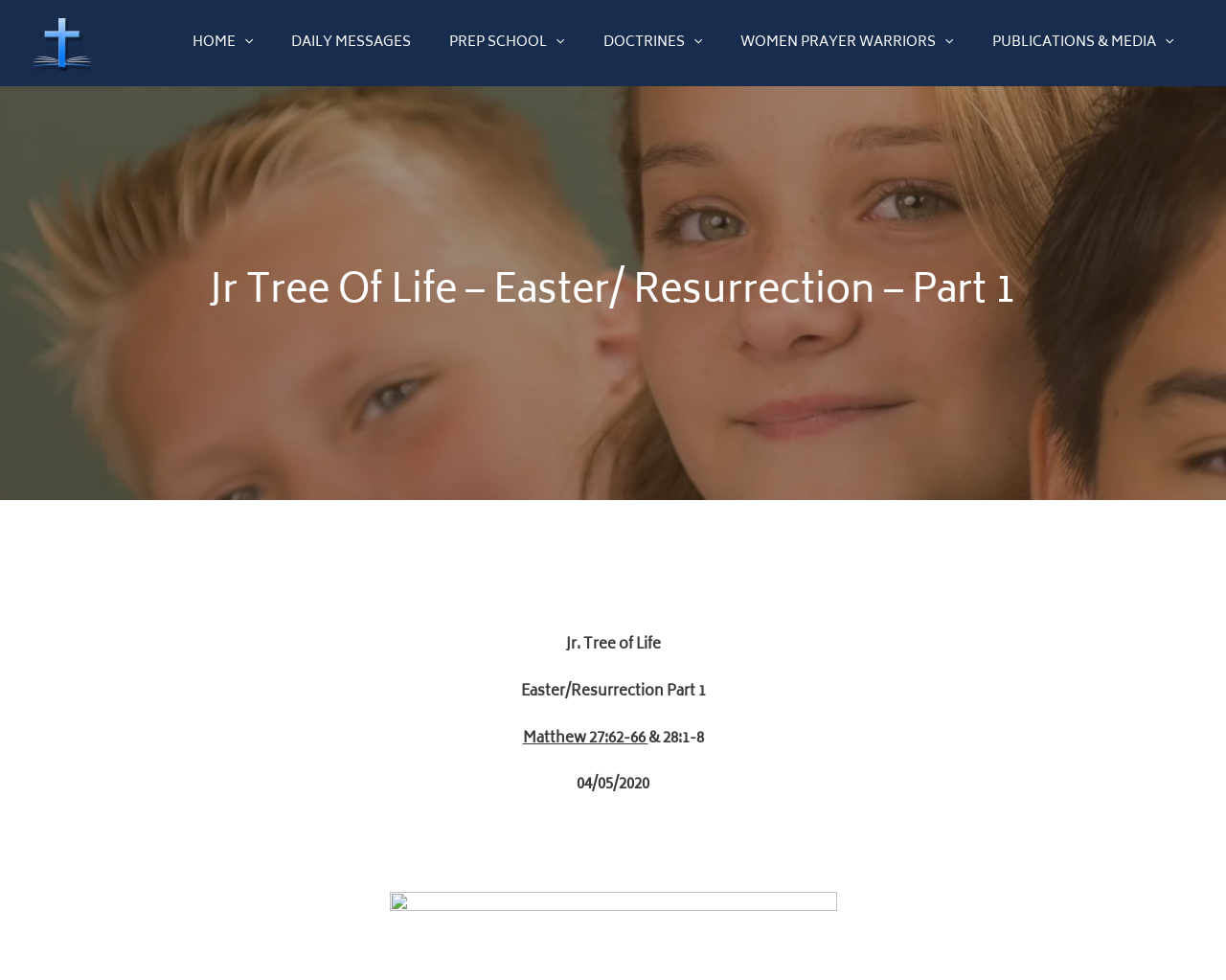Specify the bounding box coordinates of the area to click in order to follow the given instruction: "read Matthew 27:62-66."

[0.426, 0.741, 0.529, 0.767]